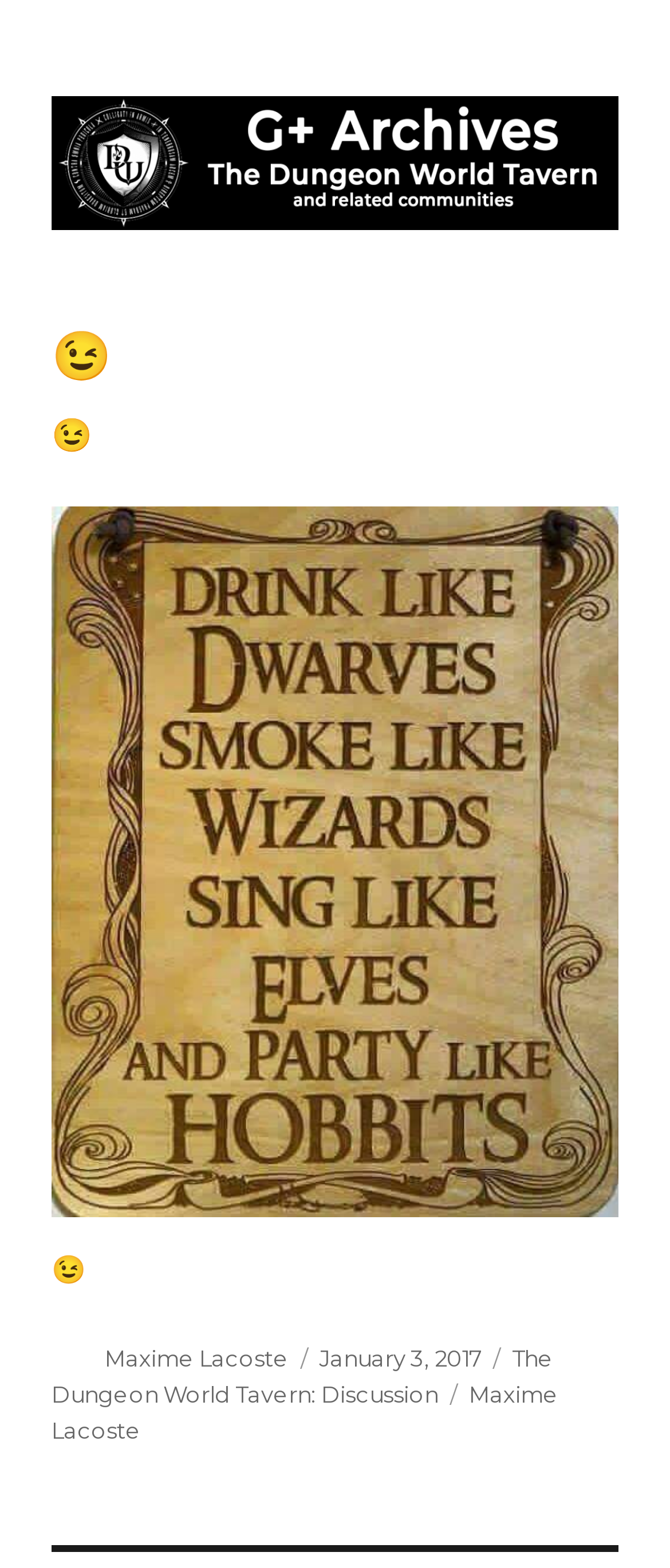When was the post published?
Give a single word or phrase as your answer by examining the image.

January 3, 2017